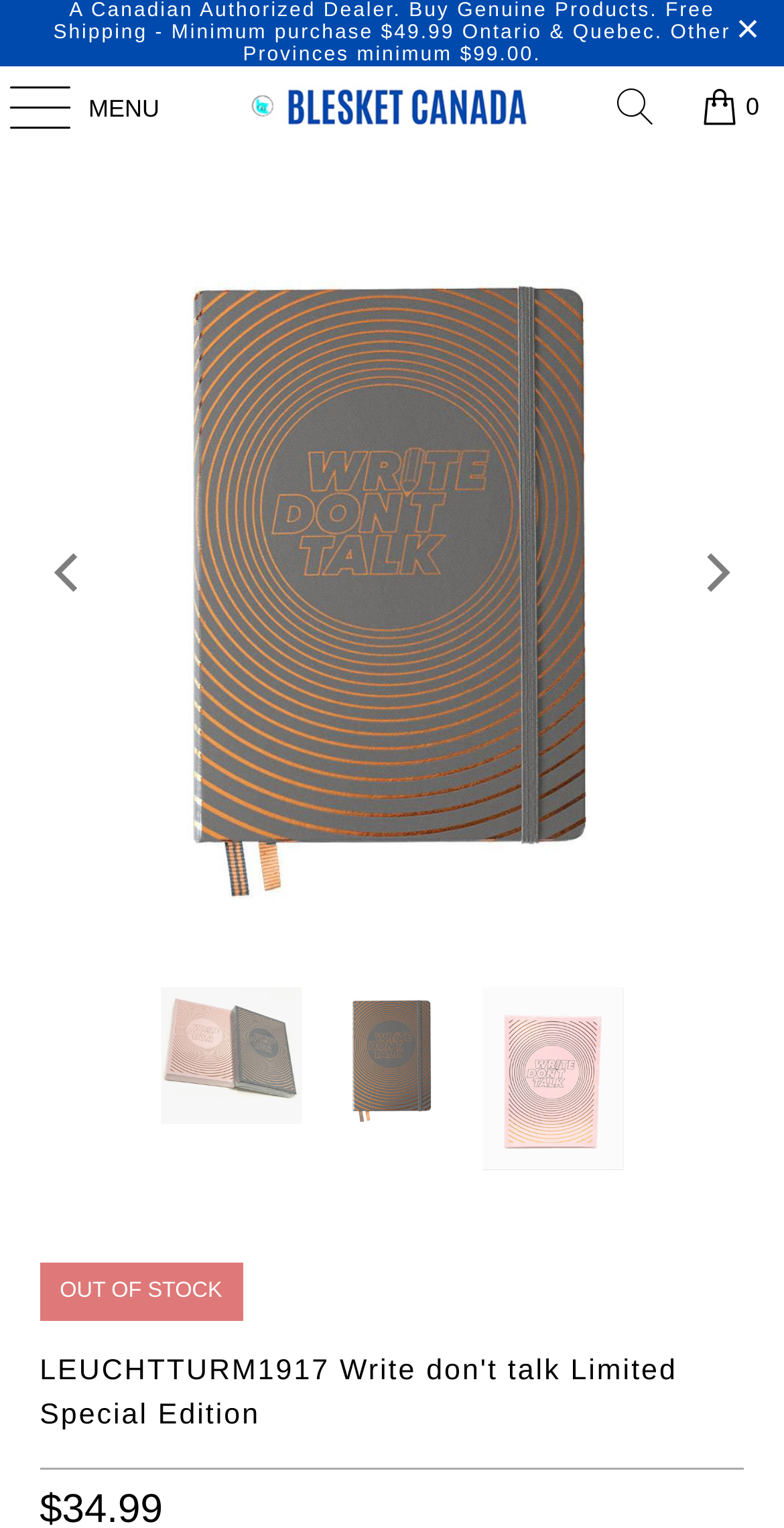Using the information from the screenshot, answer the following question thoroughly:
What is the purpose of the 'Previous' and 'Next' buttons?

I inferred this by looking at the buttons' positions and the product image nearby. The buttons are likely used to navigate through different product images or views.